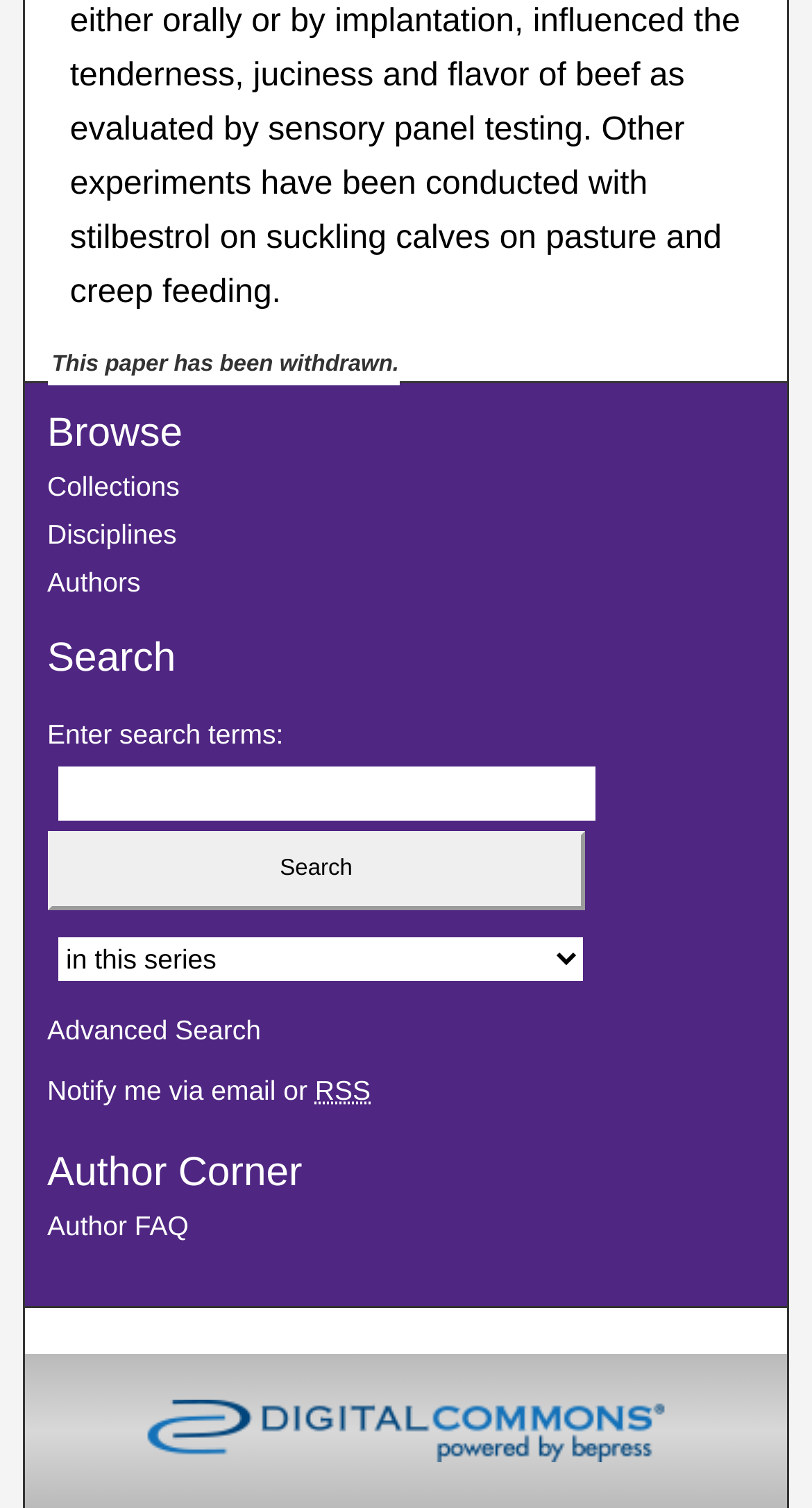Locate the bounding box of the UI element based on this description: "Author FAQ". Provide four float numbers between 0 and 1 as [left, top, right, bottom].

[0.058, 0.803, 0.942, 0.823]